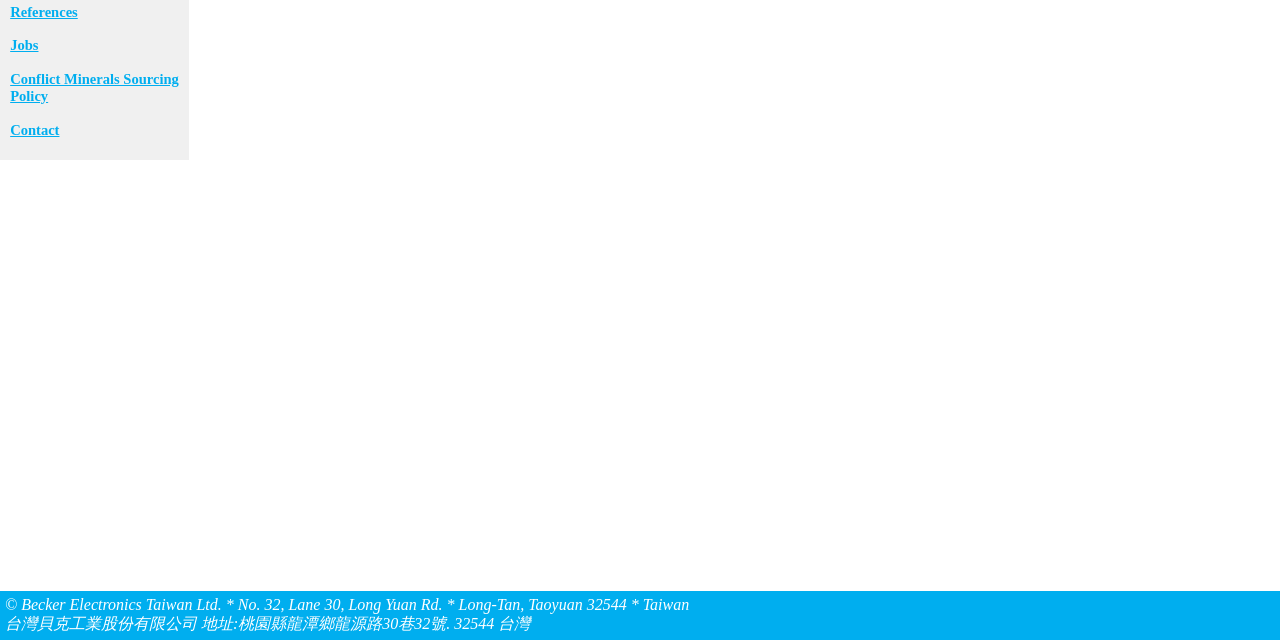Given the element description, predict the bounding box coordinates in the format (top-left x, top-left y, bottom-right x, bottom-right y). Make sure all values are between 0 and 1. Here is the element description: Conflict Minerals Sourcing Policy

[0.006, 0.106, 0.148, 0.169]